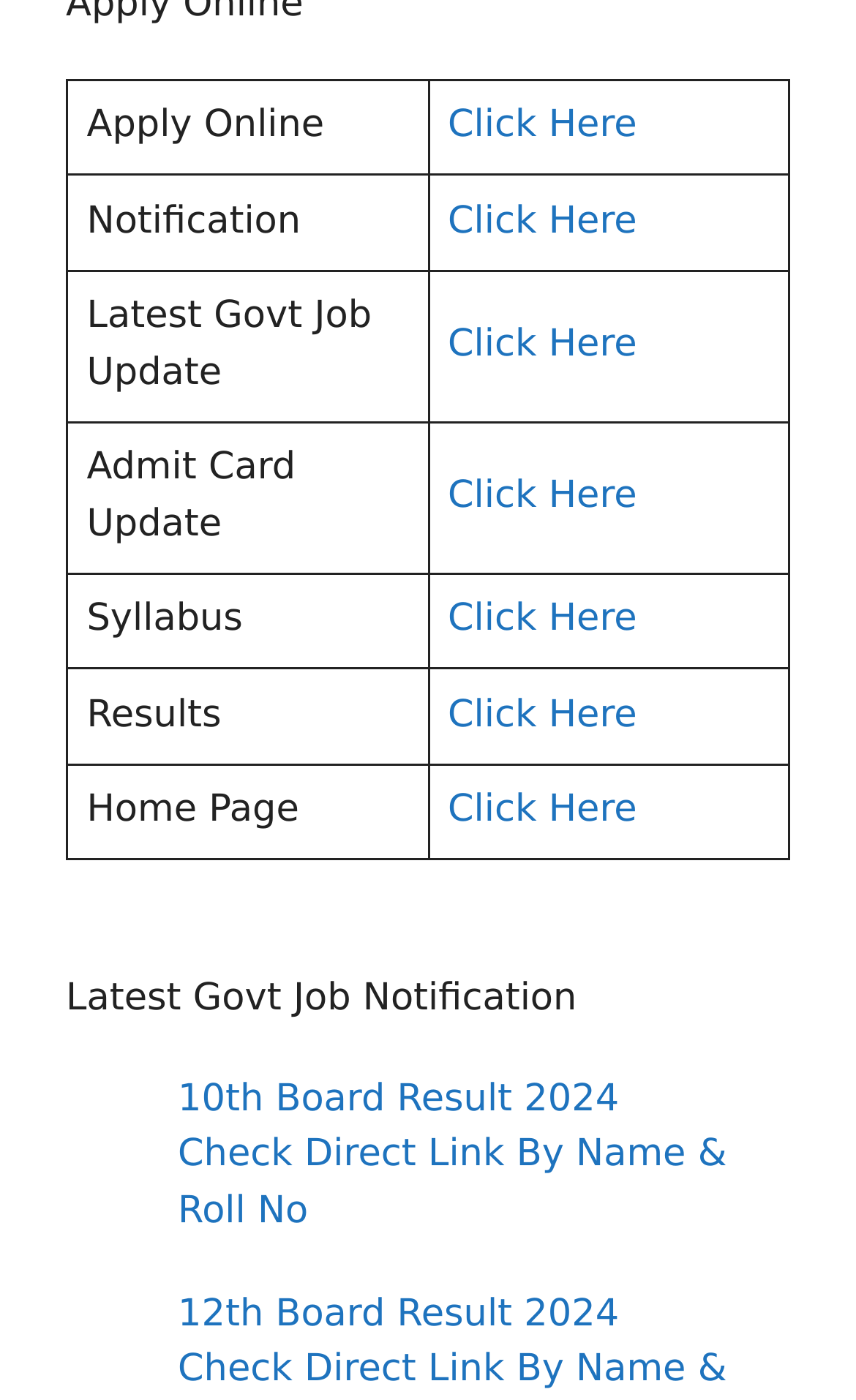What is the text of the first gridcell in the first row?
Based on the screenshot, answer the question with a single word or phrase.

Apply Online